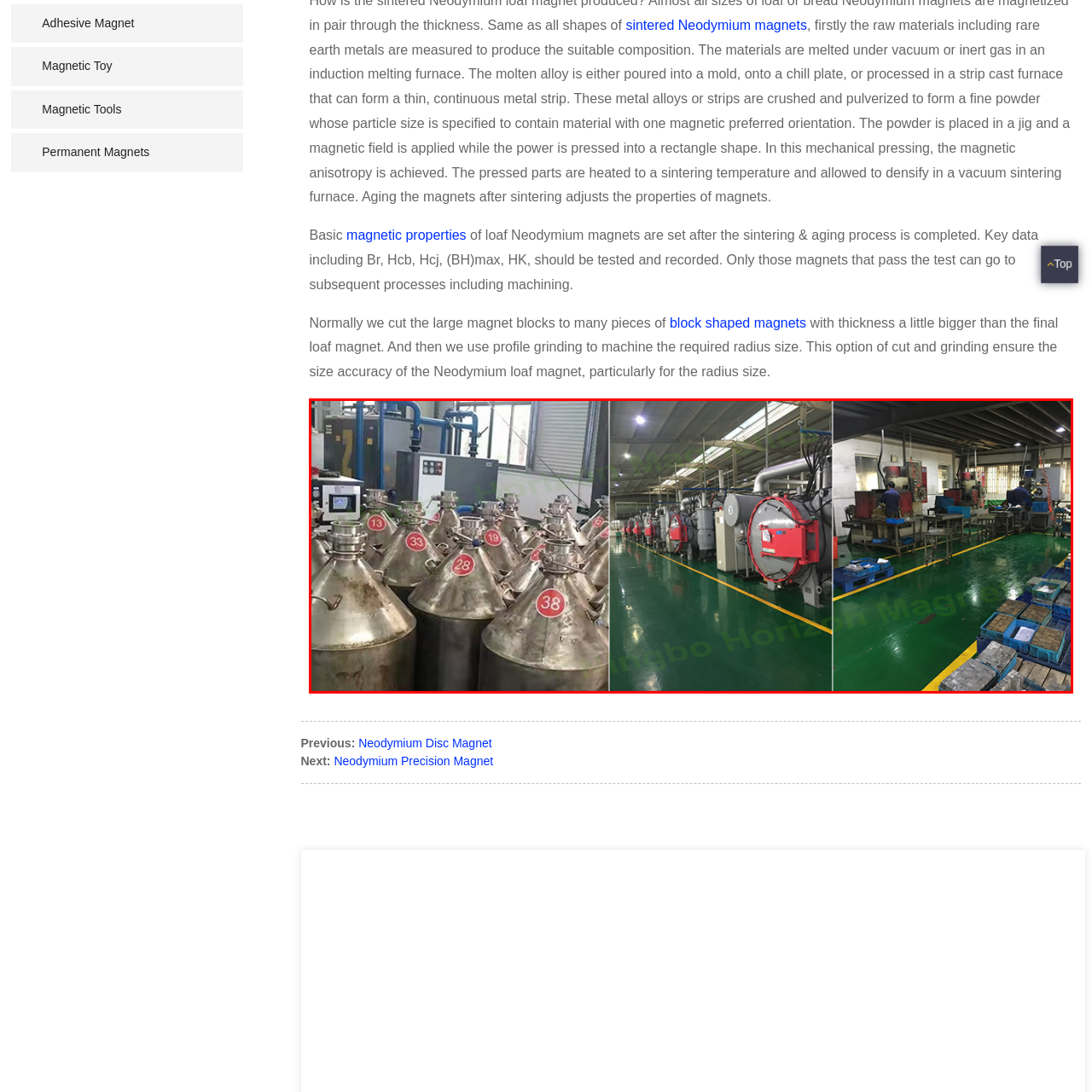Offer a detailed description of the content within the red-framed image.

The image showcases a production facility dedicated to the manufacture of Neodymium loaf magnets. In the foreground, several large, uniform stainless-steel containers are arranged, each labeled with numbers such as 13, 28, 33, and 38, indicating their specific use in the manufacturing process. These containers are likely used for storing and processing raw materials, crucial in creating the high-performance magnets. 

The background reveals a streamlined industrial setting with machinery and equipment aligned along the green-tiled floor, reflecting an organized work environment. In the right section, workers in blue uniforms are seen at work, contributing to the production process, while some containers filled with magnet components are placed on tables nearby, ready for the next stages of manufacturing. This facility exemplifies the intricate processes involved in producing high-quality Neodymium magnets, highlighting both the technology and labor that facilitate precision and efficiency in magnet production.